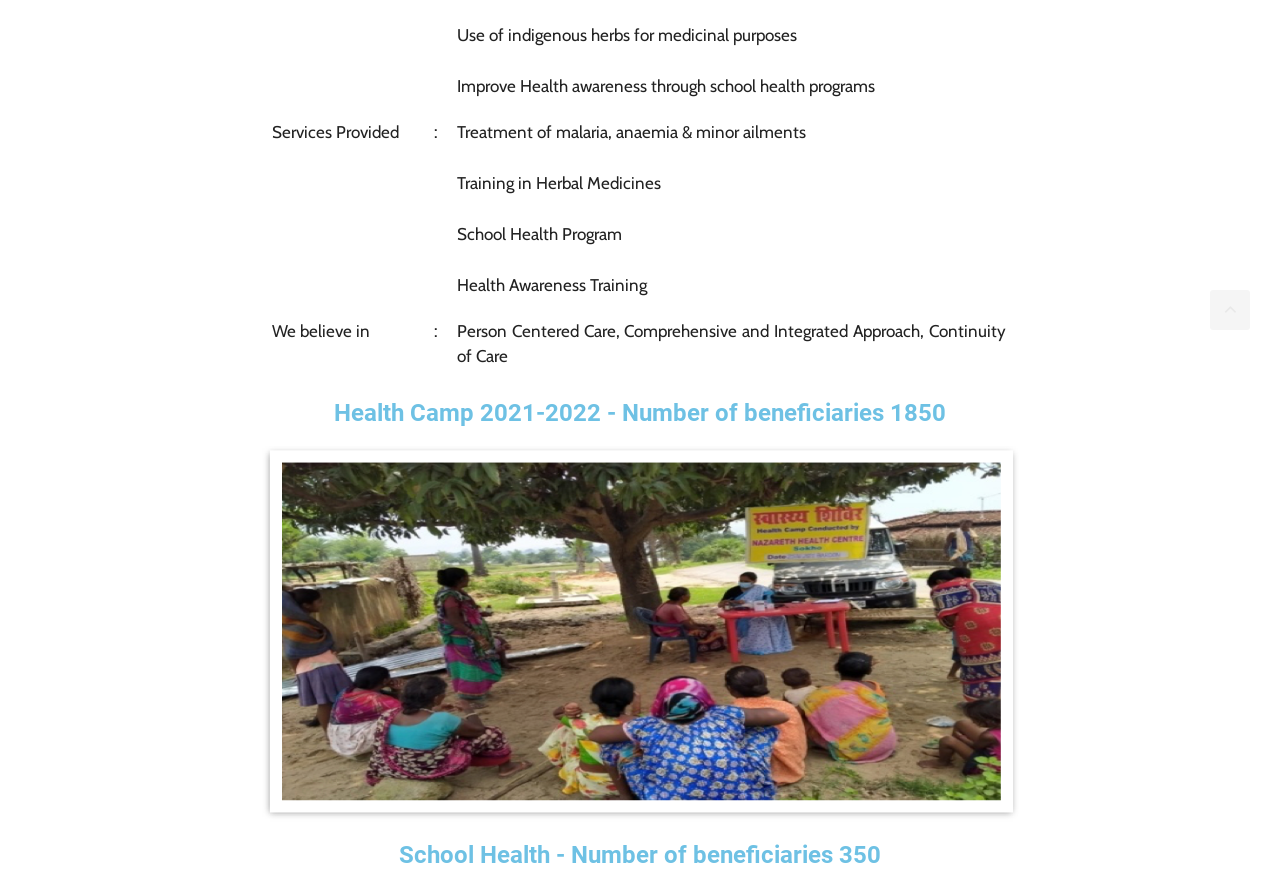Can you give a comprehensive explanation to the question given the content of the image?
What is the main theme of this webpage?

Based on the various text elements on the webpage, such as 'Use of indigenous herbs for medicinal purposes', 'Improve Health awareness through school health programs', and 'Services Provided', it is clear that the main theme of this webpage is related to healthcare and health awareness.